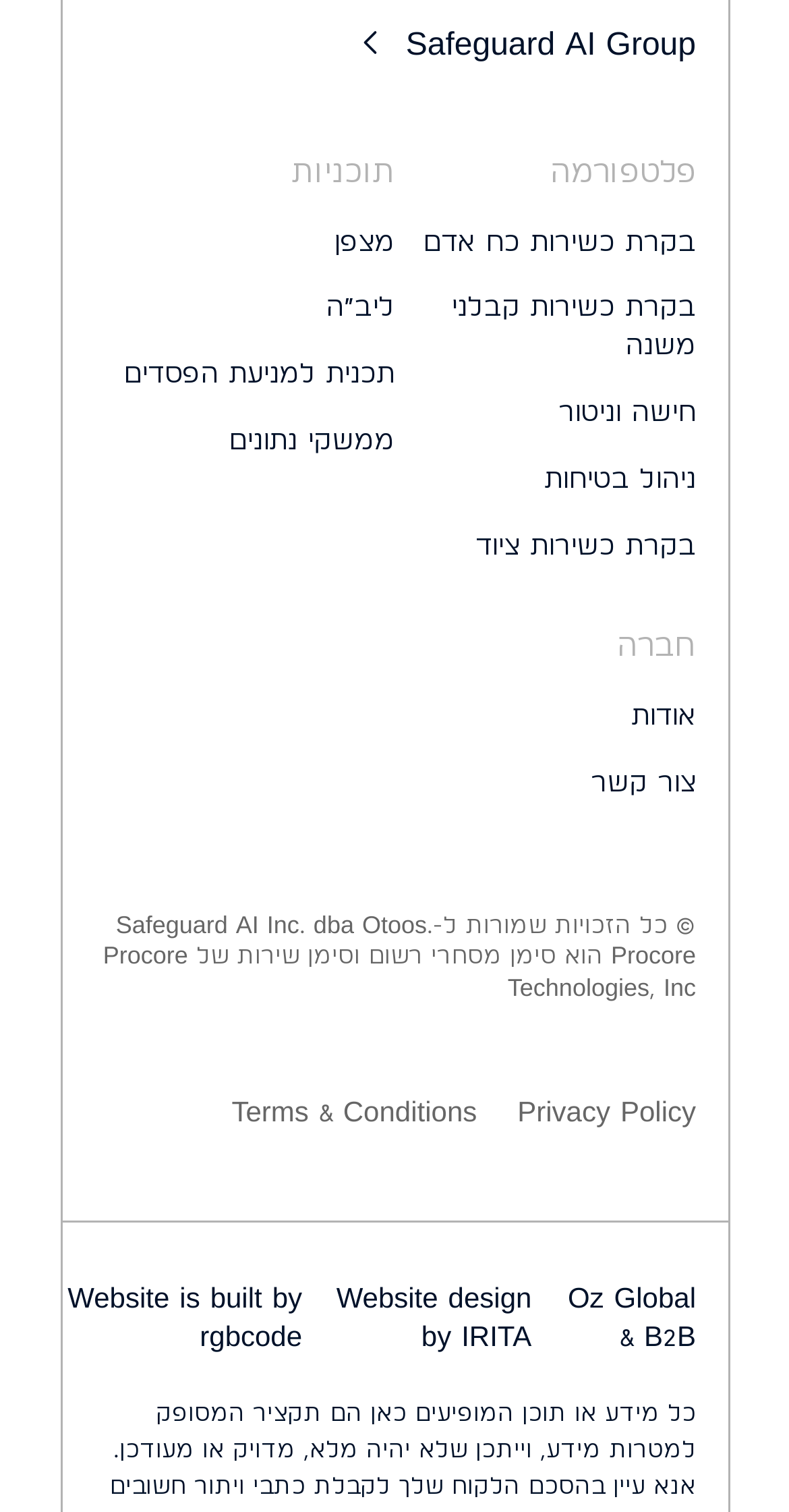Show the bounding box coordinates of the element that should be clicked to complete the task: "Click on Safeguard AI Group".

[0.118, 0.014, 0.882, 0.043]